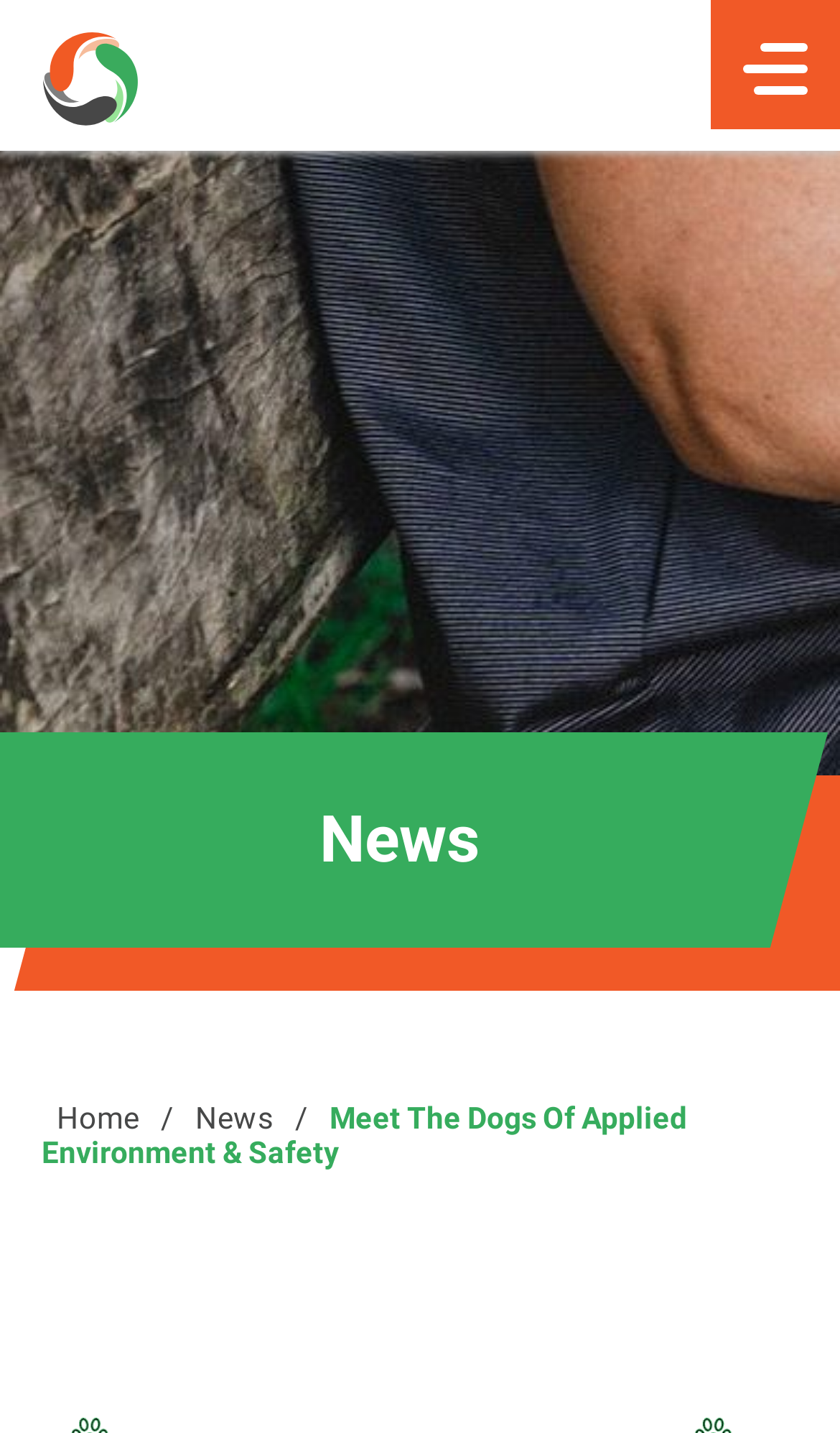Use a single word or phrase to answer this question: 
What is the logo of Applied Environment & Safety?

AES logo